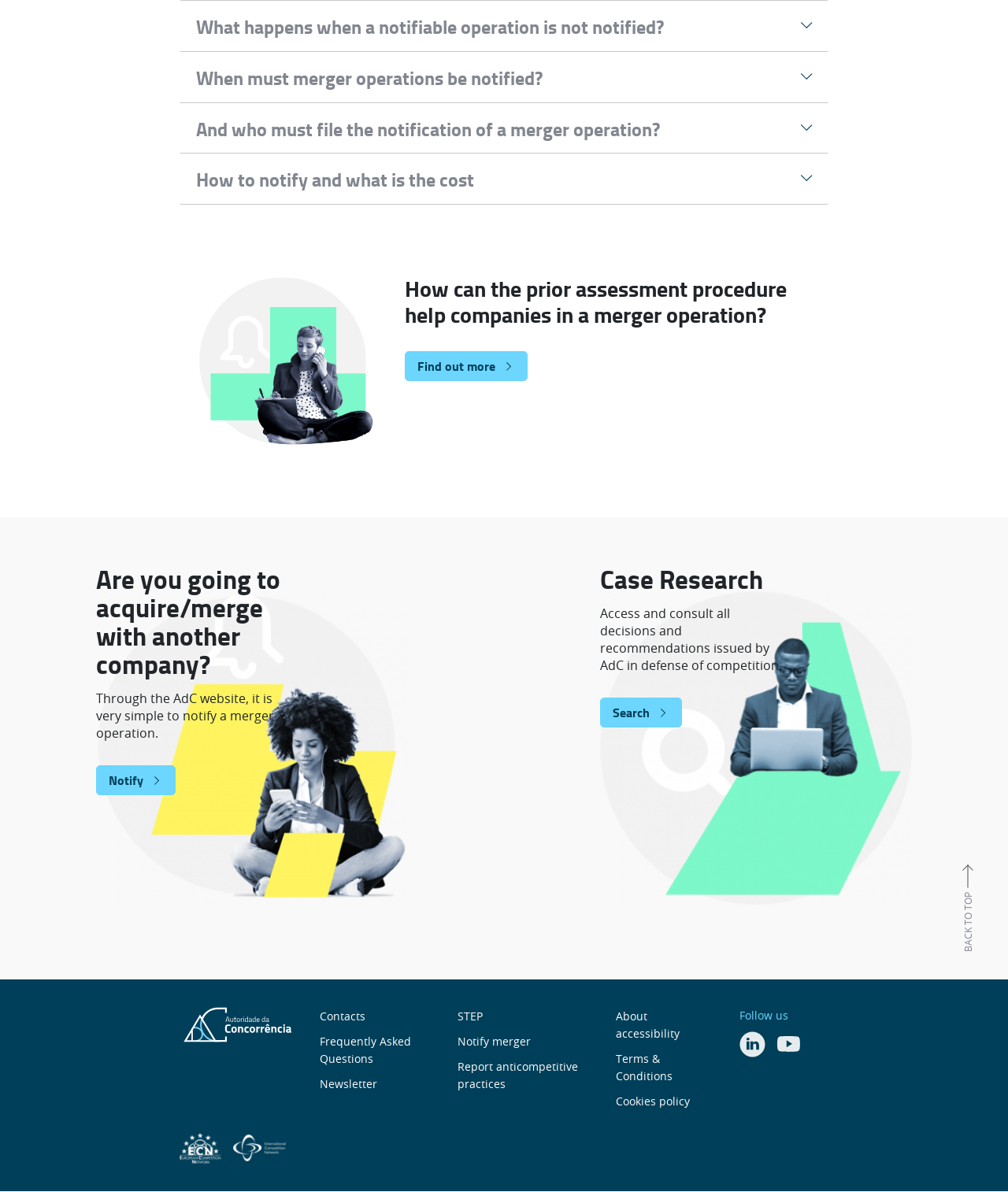Pinpoint the bounding box coordinates of the clickable element to carry out the following instruction: "visit the events page."

None